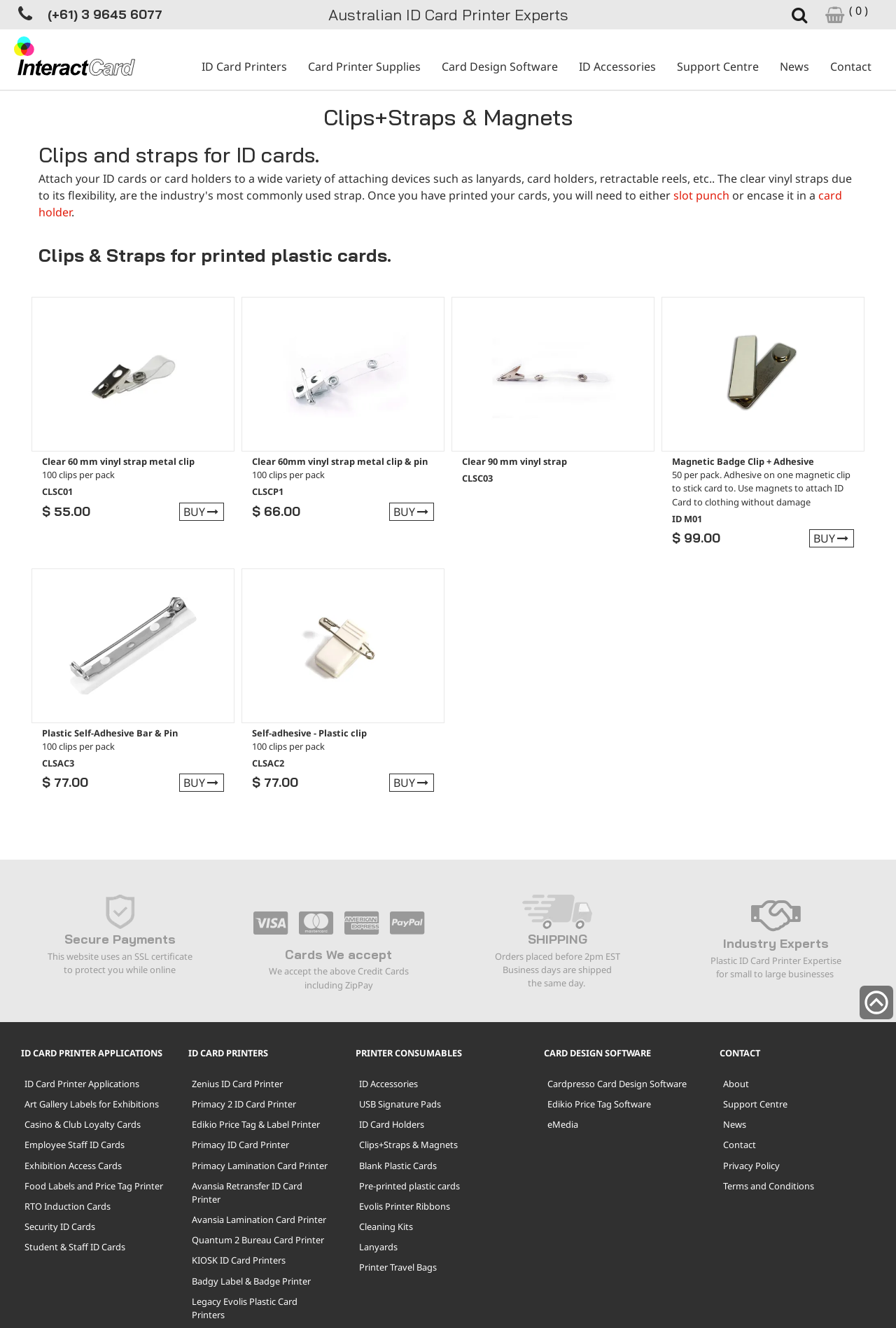Please find the bounding box for the UI element described by: "Terms and Conditions".

None